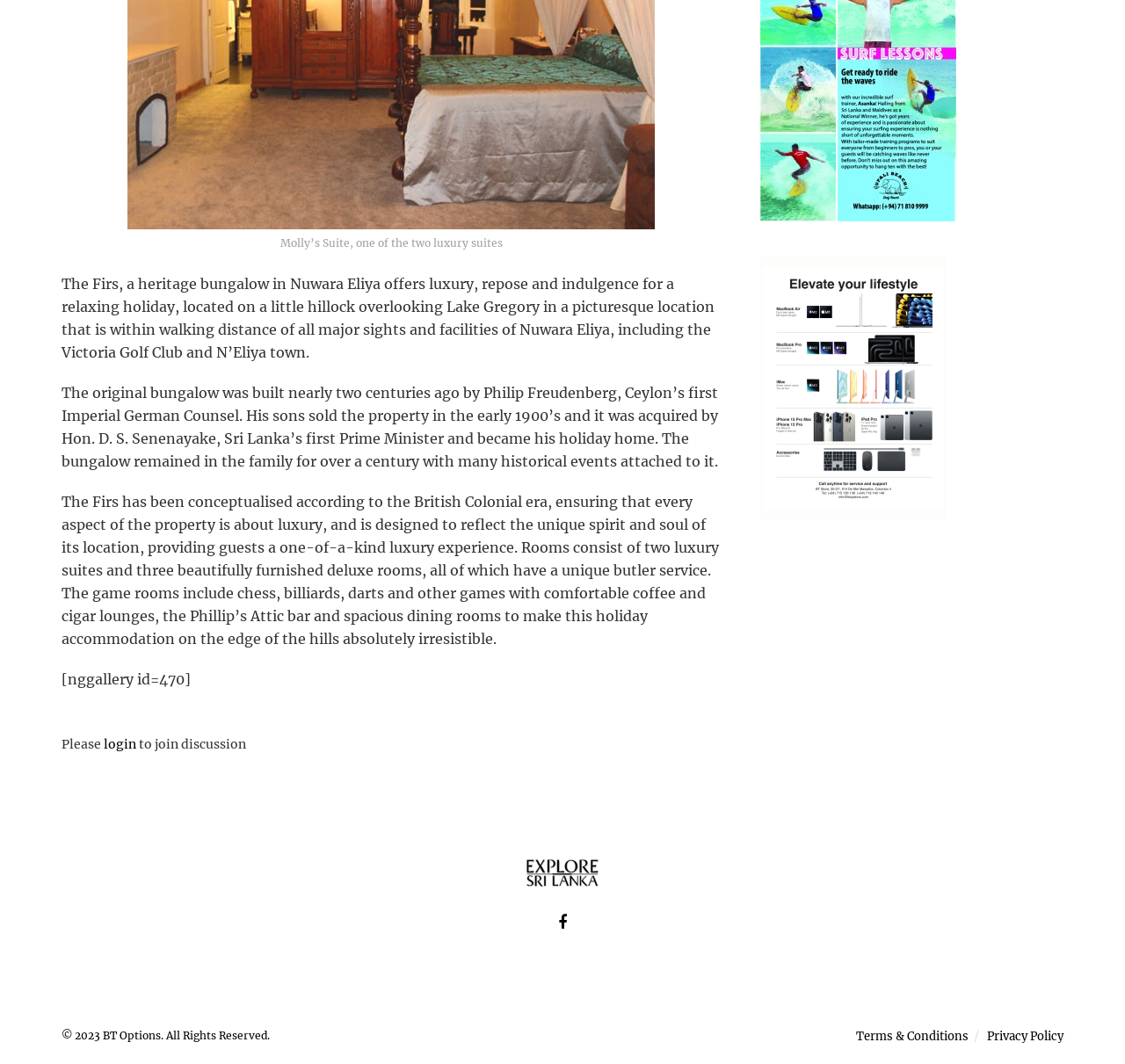Using the description "Privacy Policy", predict the bounding box of the relevant HTML element.

[0.877, 0.967, 0.945, 0.981]